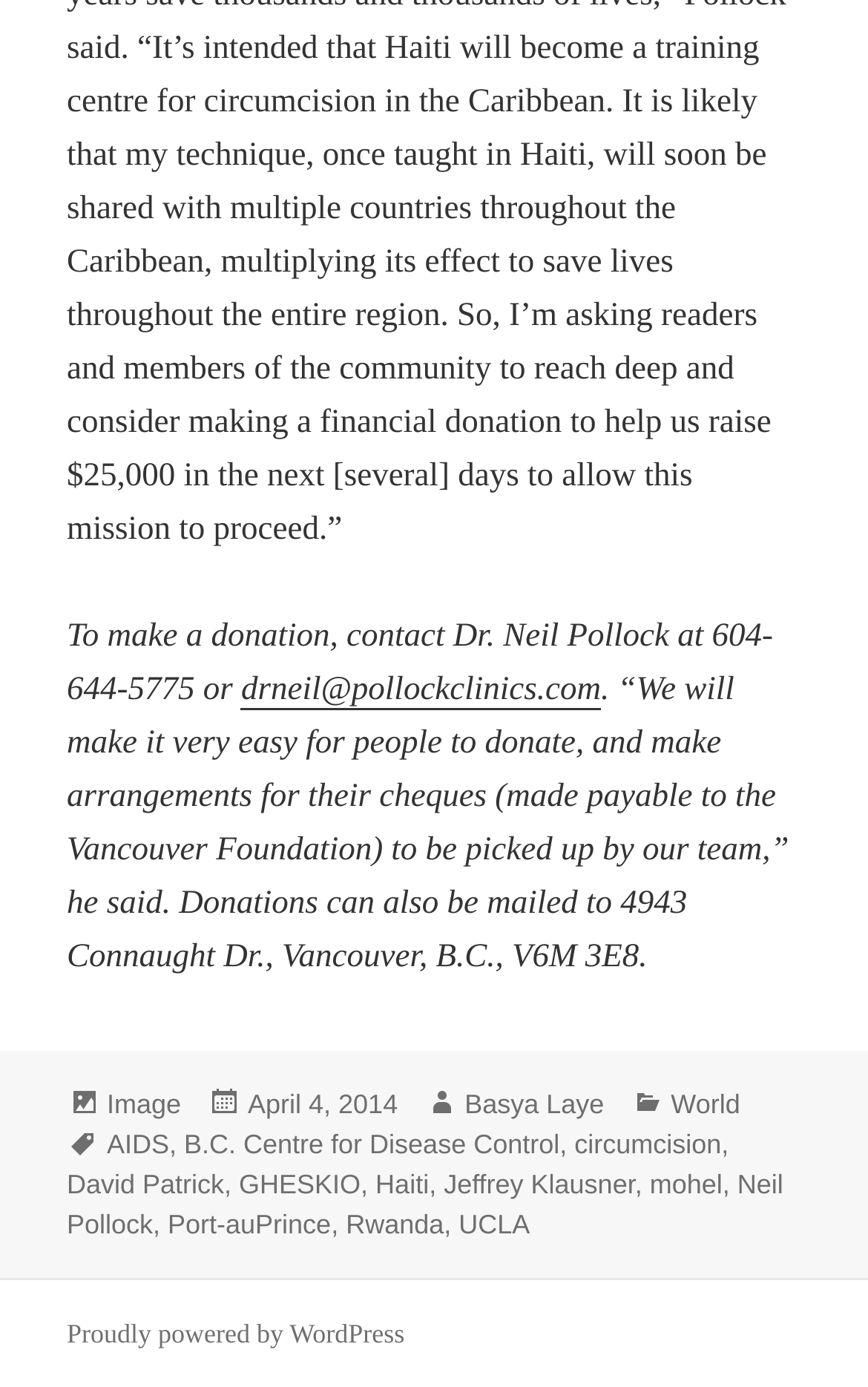Identify the bounding box coordinates of the clickable section necessary to follow the following instruction: "Check the link about AIDS". The coordinates should be presented as four float numbers from 0 to 1, i.e., [left, top, right, bottom].

[0.123, 0.814, 0.195, 0.838]